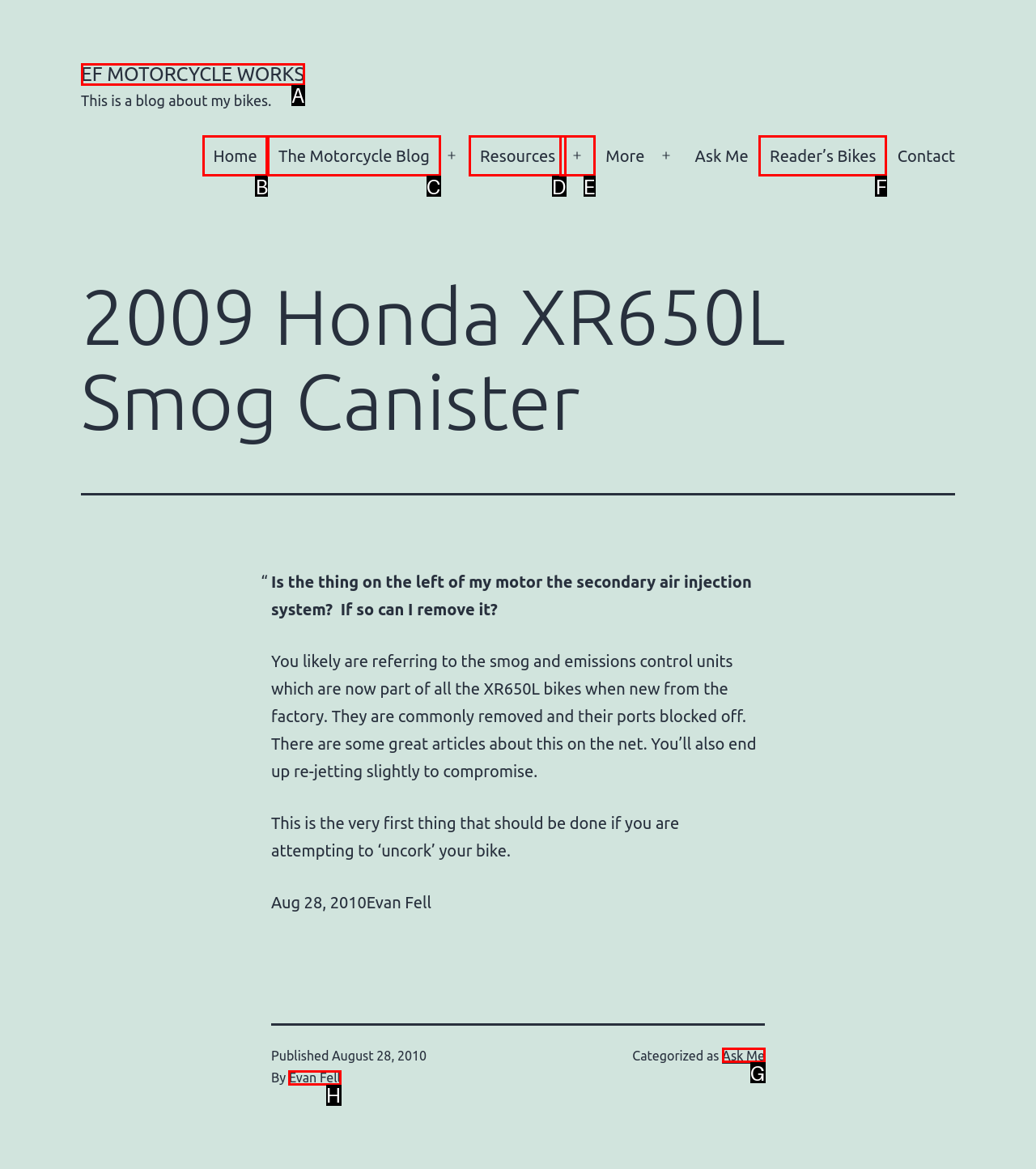Which option corresponds to the following element description: alt="Next Projectx"?
Please provide the letter of the correct choice.

None